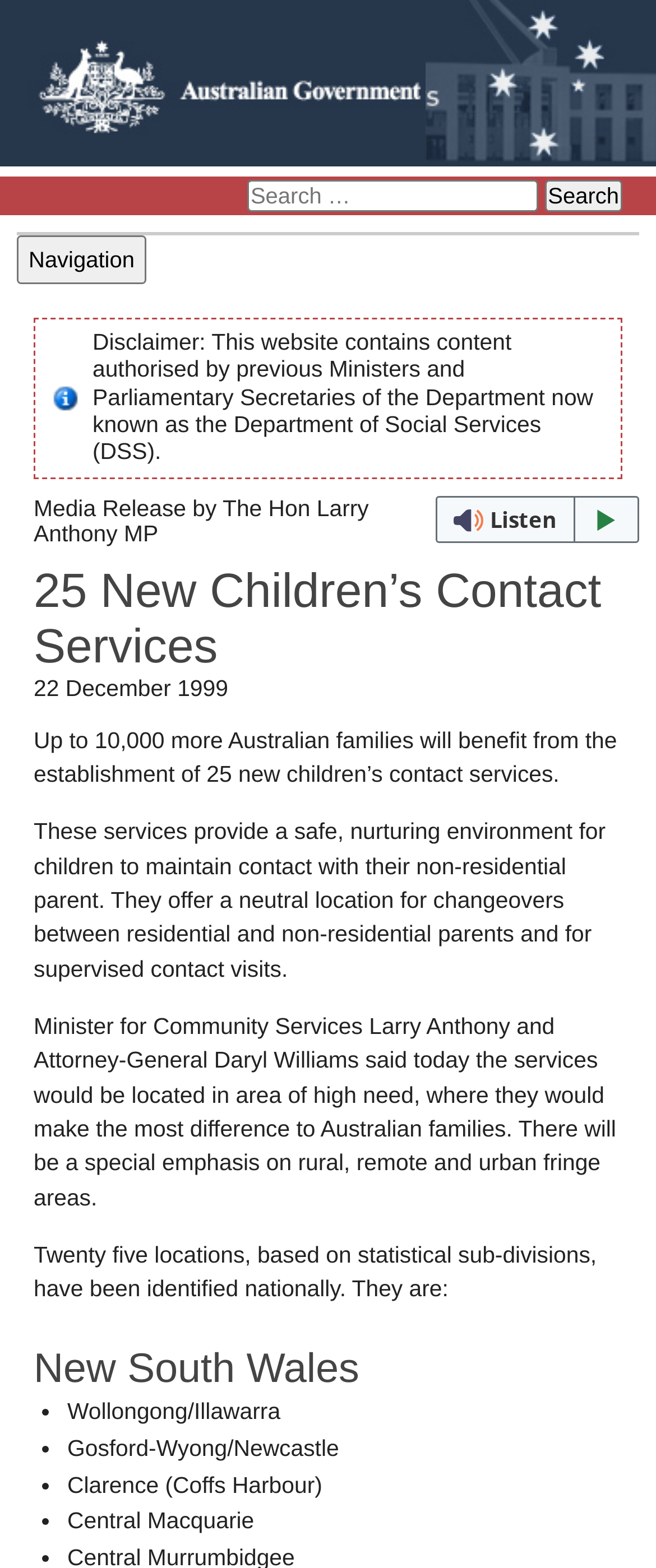Given the element description parent_node: Search for:, specify the bounding box coordinates of the corresponding UI element in the format (top-left x, top-left y, bottom-right x, bottom-right y). All values must be between 0 and 1.

[0.0, 0.09, 0.649, 0.106]